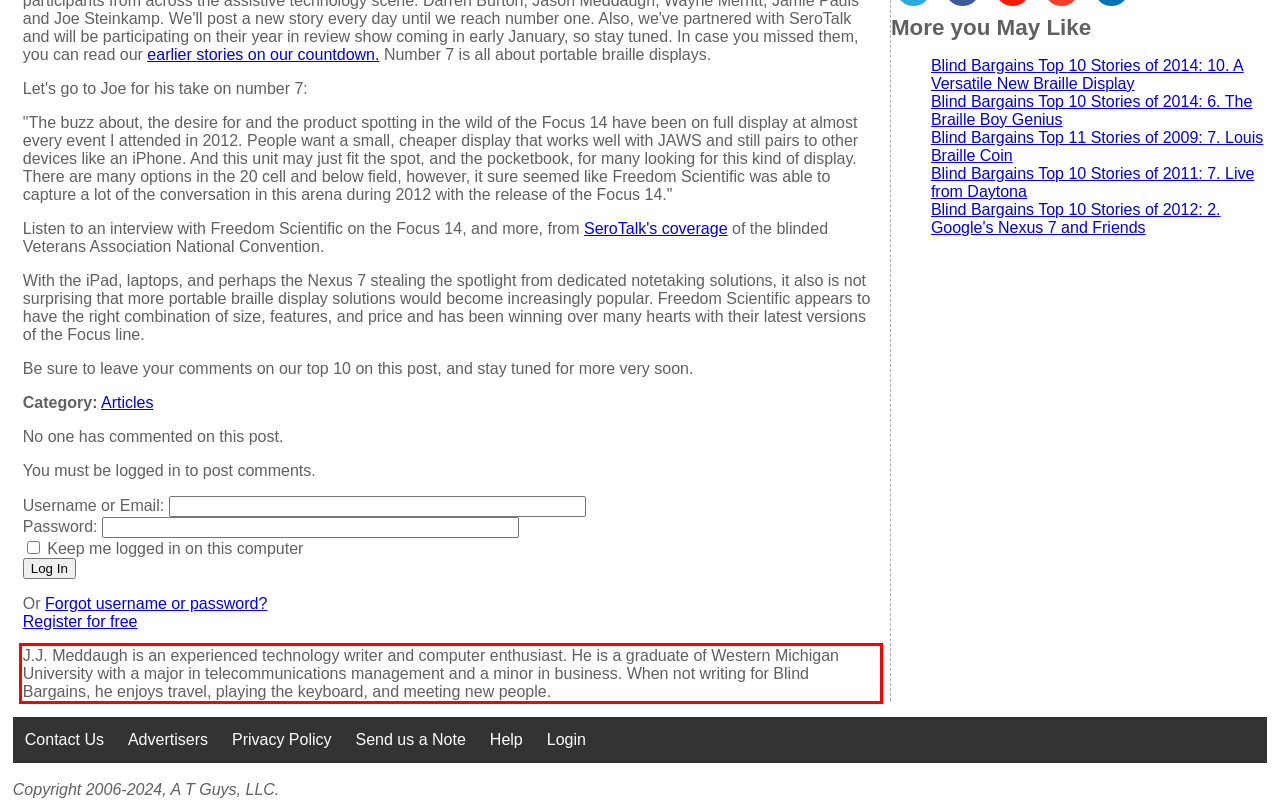Look at the screenshot of the webpage, locate the red rectangle bounding box, and generate the text content that it contains.

J.J. Meddaugh is an experienced technology writer and computer enthusiast. He is a graduate of Western Michigan University with a major in telecommunications management and a minor in business. When not writing for Blind Bargains, he enjoys travel, playing the keyboard, and meeting new people.